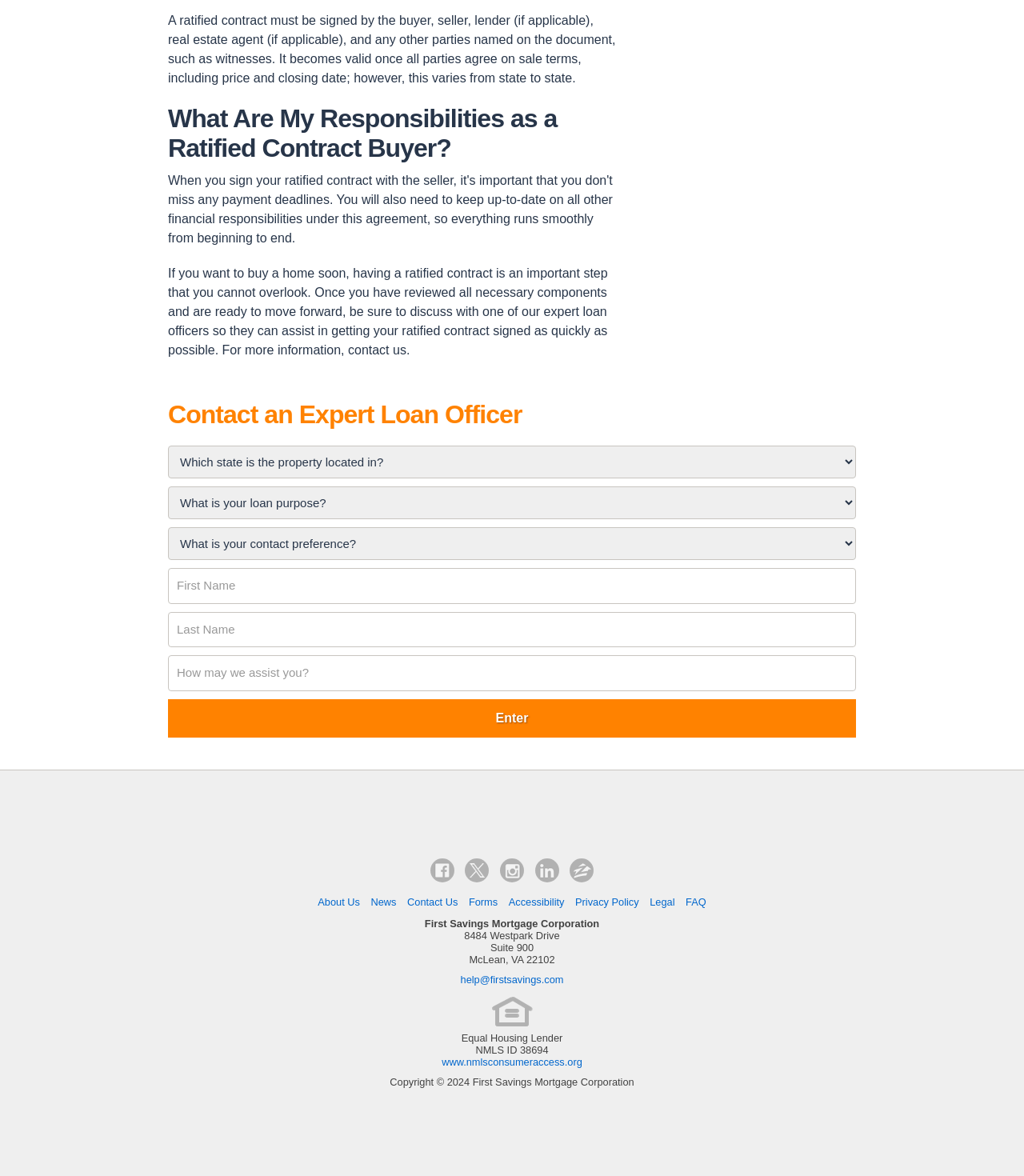Can you find the bounding box coordinates of the area I should click to execute the following instruction: "Visit Facebook"?

[0.42, 0.742, 0.444, 0.752]